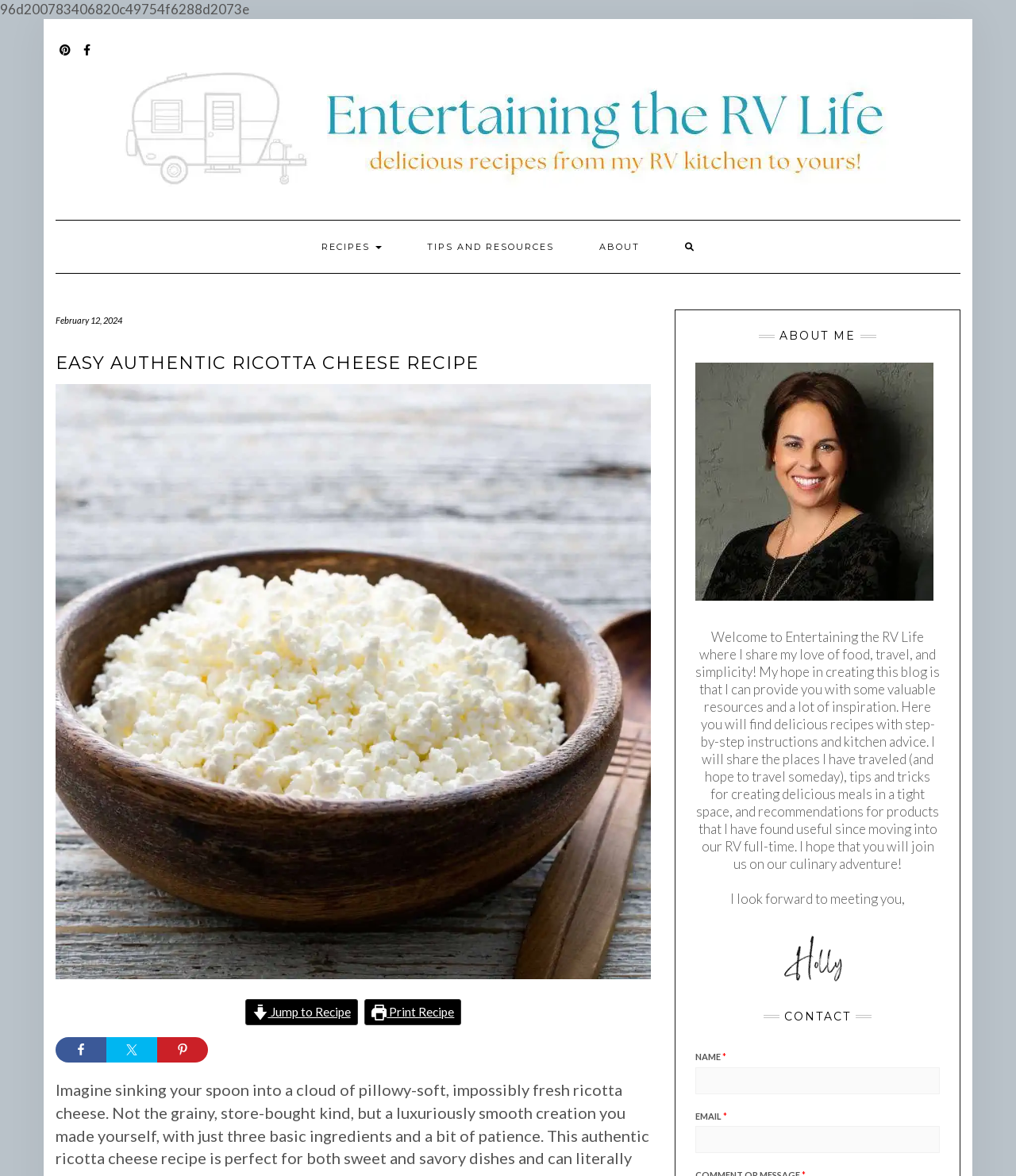Provide the bounding box coordinates for the area that should be clicked to complete the instruction: "Click on the Pinterest icon".

[0.055, 0.033, 0.074, 0.049]